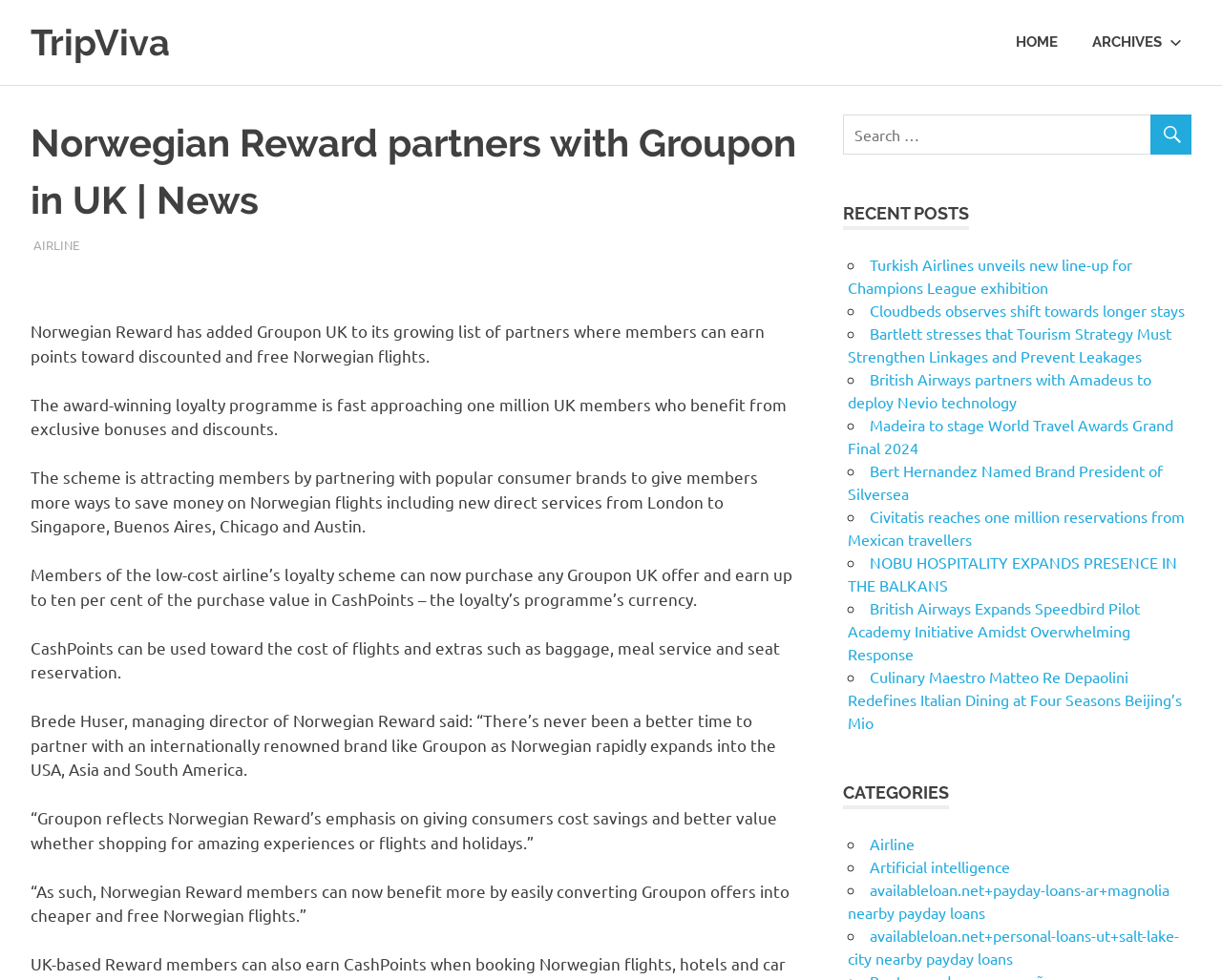Determine the bounding box coordinates of the region to click in order to accomplish the following instruction: "Click on the 'HOME' link". Provide the coordinates as four float numbers between 0 and 1, specifically [left, top, right, bottom].

[0.817, 0.015, 0.88, 0.072]